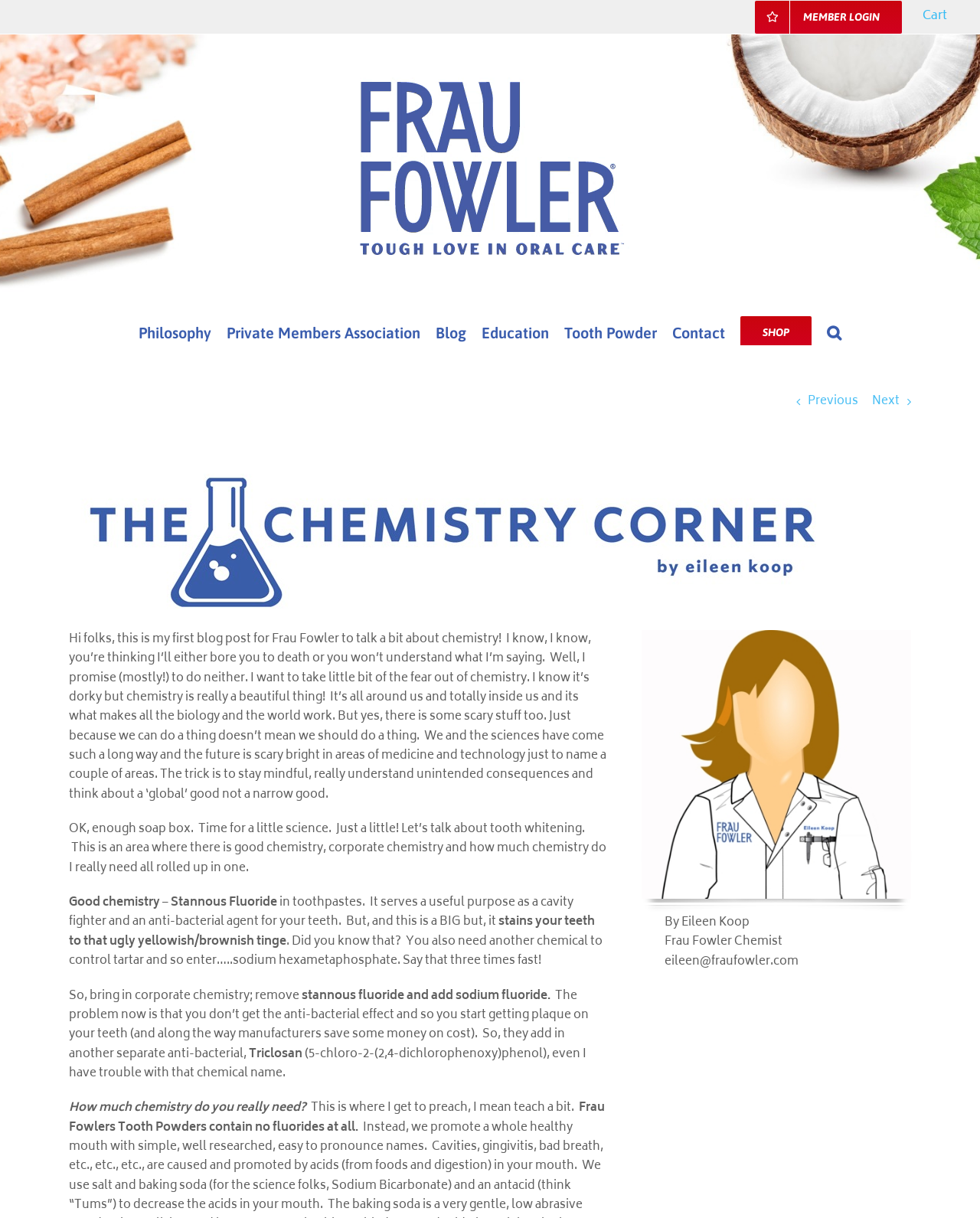Show the bounding box coordinates of the element that should be clicked to complete the task: "Click SHOP".

[0.755, 0.249, 0.828, 0.283]